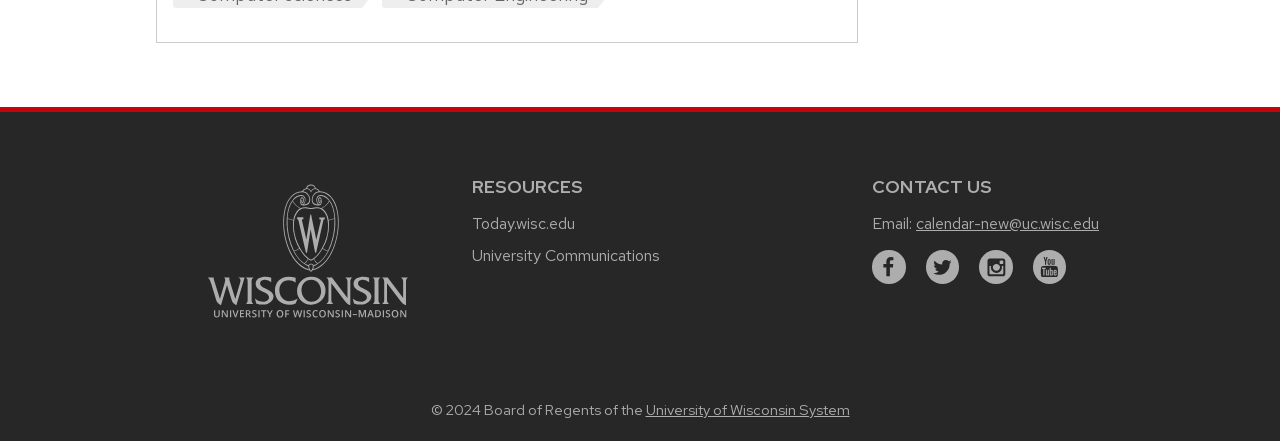Please find the bounding box coordinates of the element that must be clicked to perform the given instruction: "Follow on Facebook". The coordinates should be four float numbers from 0 to 1, i.e., [left, top, right, bottom].

[0.681, 0.567, 0.707, 0.644]